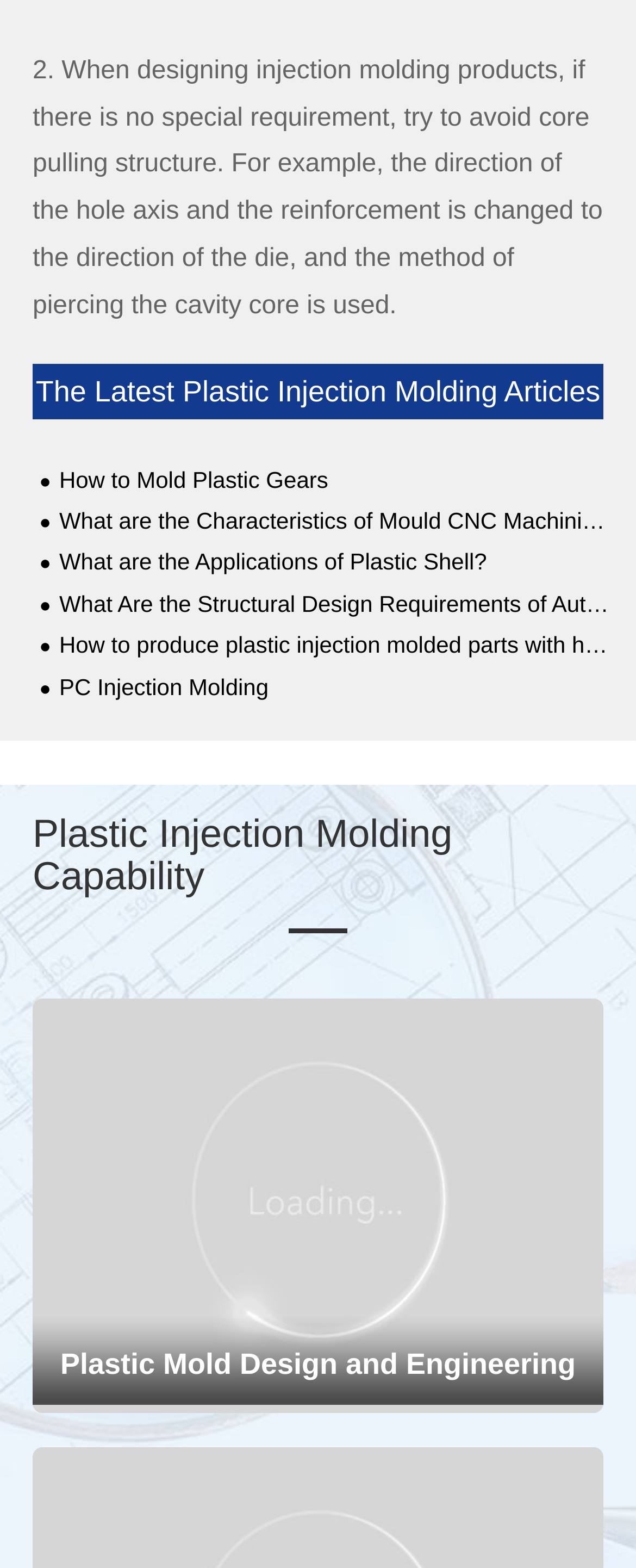What is the purpose of the 'Plastic Mold Design and Engineering' link?
Please provide a single word or phrase in response based on the screenshot.

Design and engineering